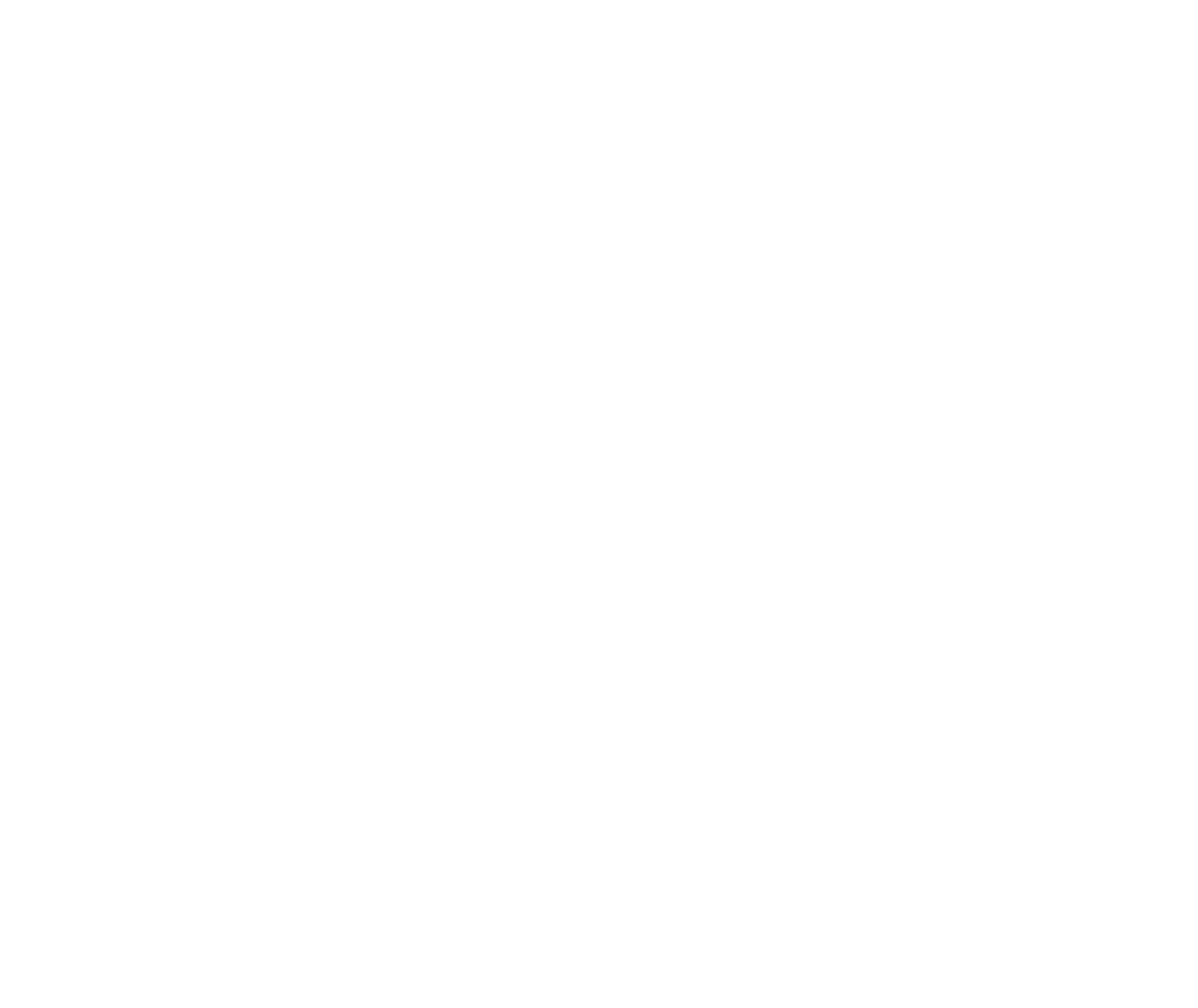Locate the bounding box coordinates of the clickable area needed to fulfill the instruction: "Learn about the law firm".

[0.055, 0.033, 0.398, 0.105]